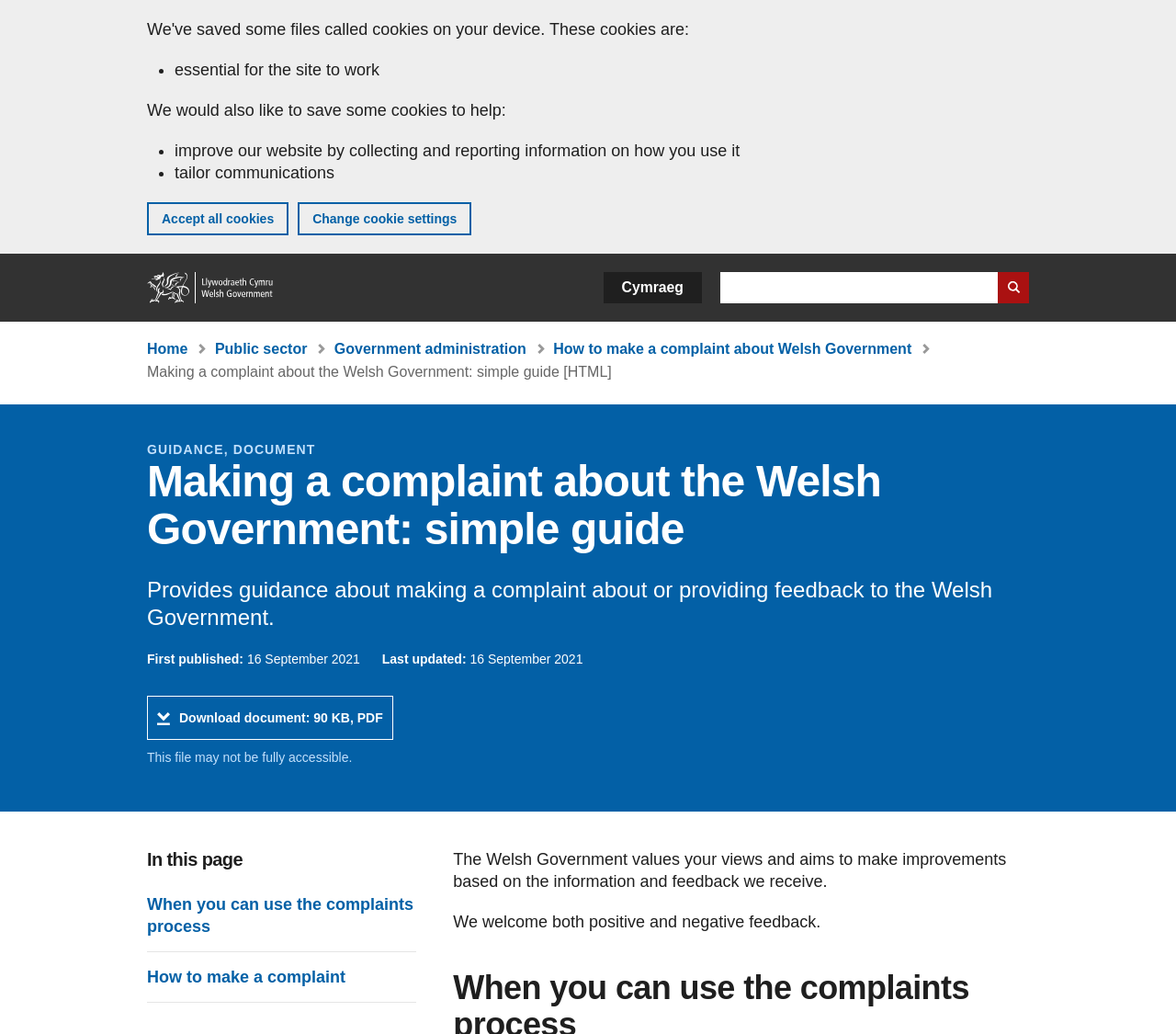Determine the bounding box coordinates of the target area to click to execute the following instruction: "View When you can use the complaints process."

[0.125, 0.864, 0.354, 0.907]